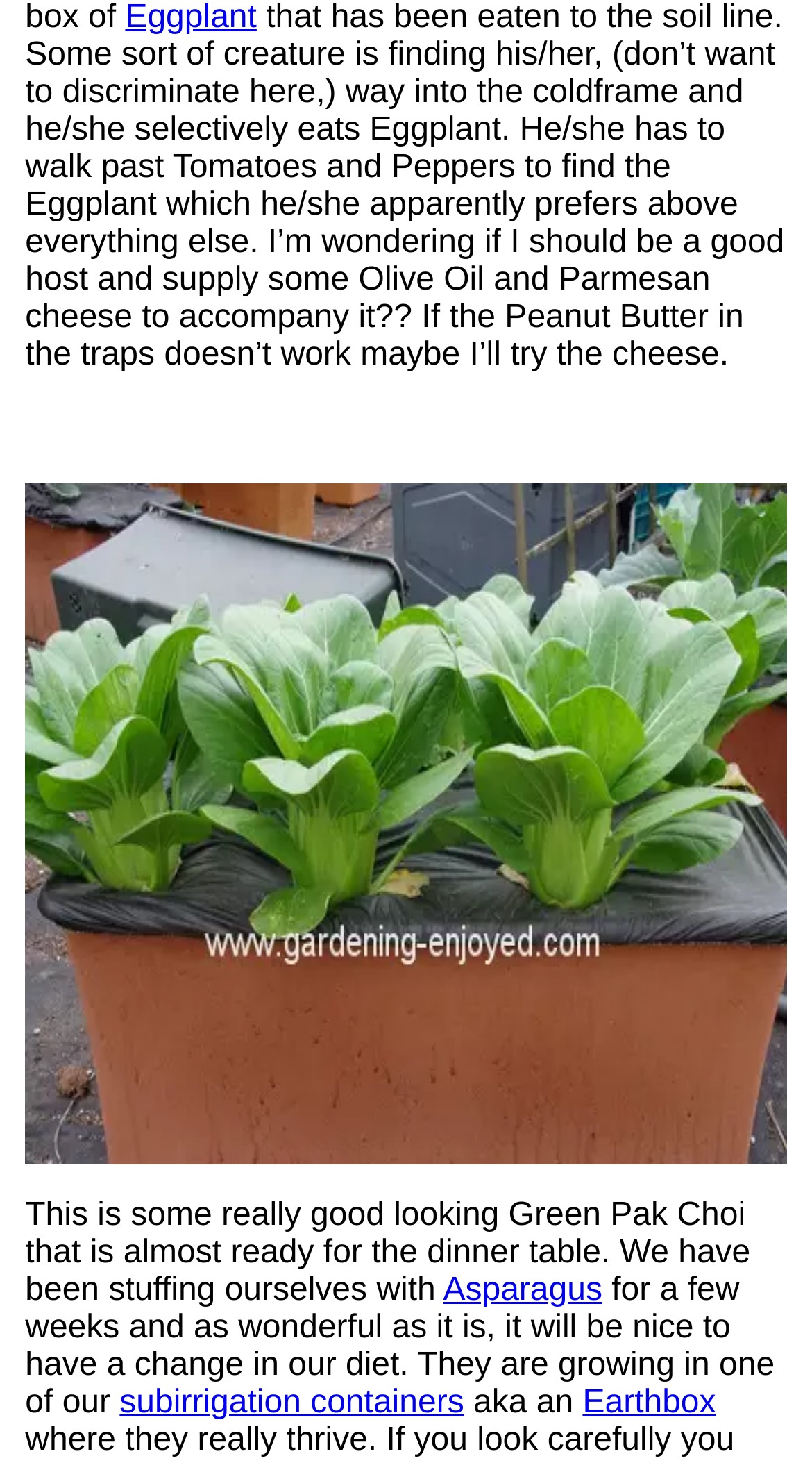What is being eaten by a creature?
Based on the image, respond with a single word or phrase.

Eggplant